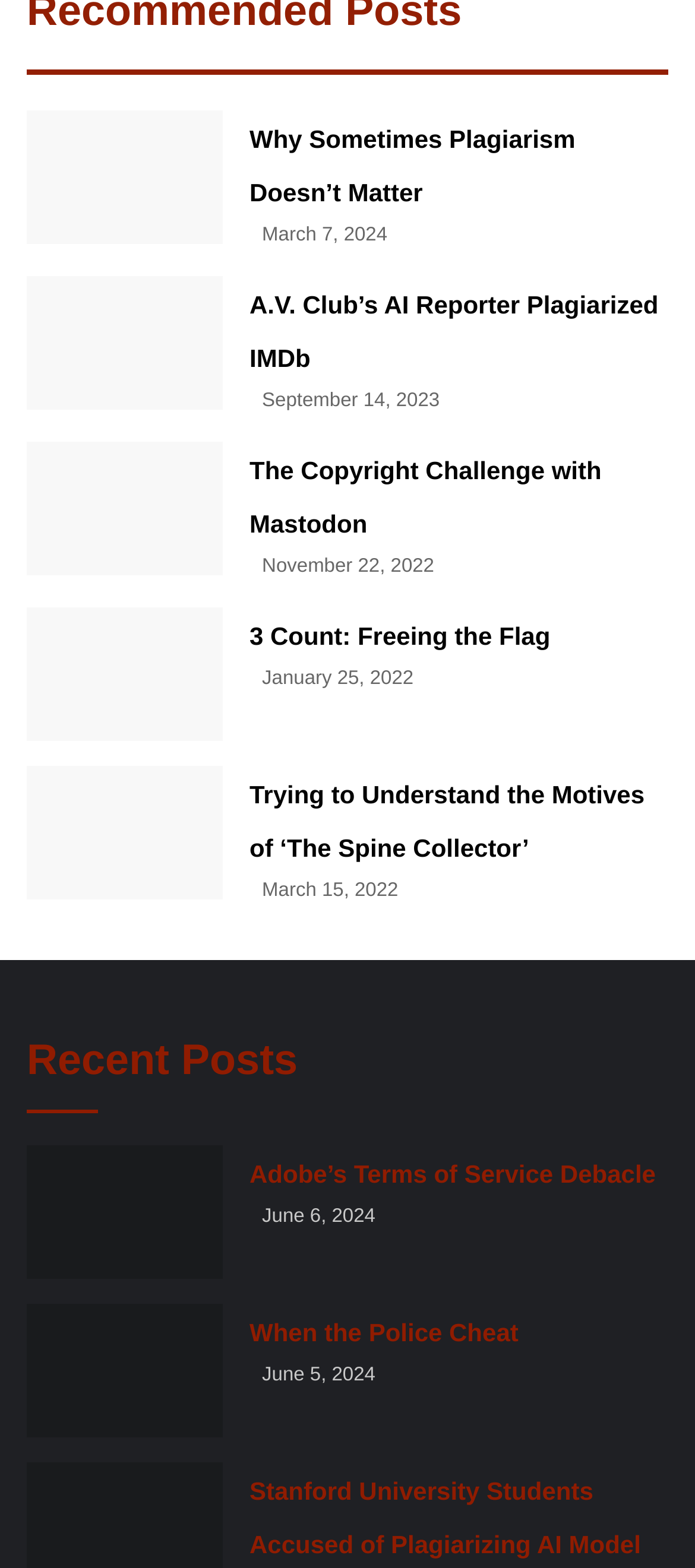Kindly determine the bounding box coordinates of the area that needs to be clicked to fulfill this instruction: "Learn more about SEO services".

None